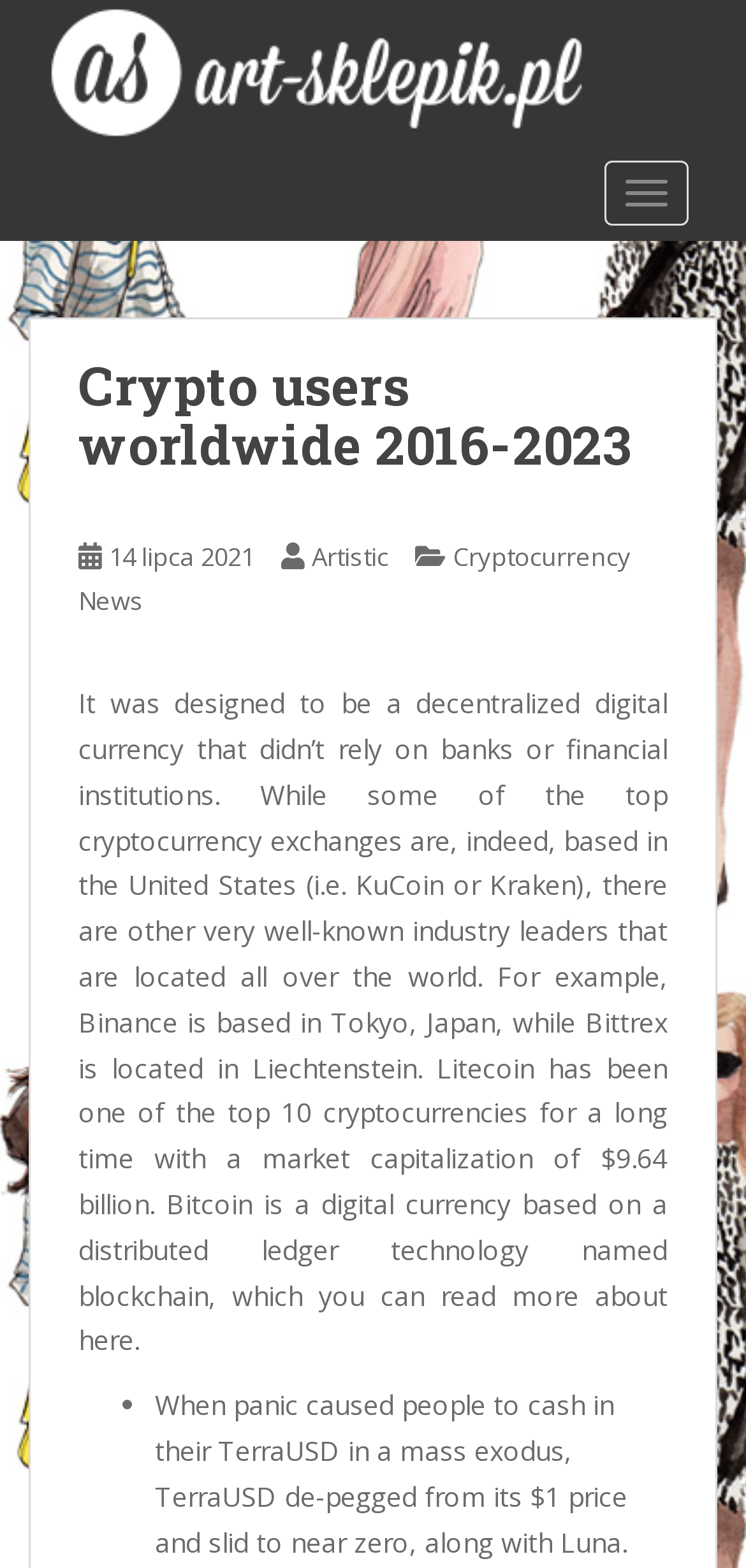What happened to TerraUSD?
Provide a one-word or short-phrase answer based on the image.

De-pegged from $1 price